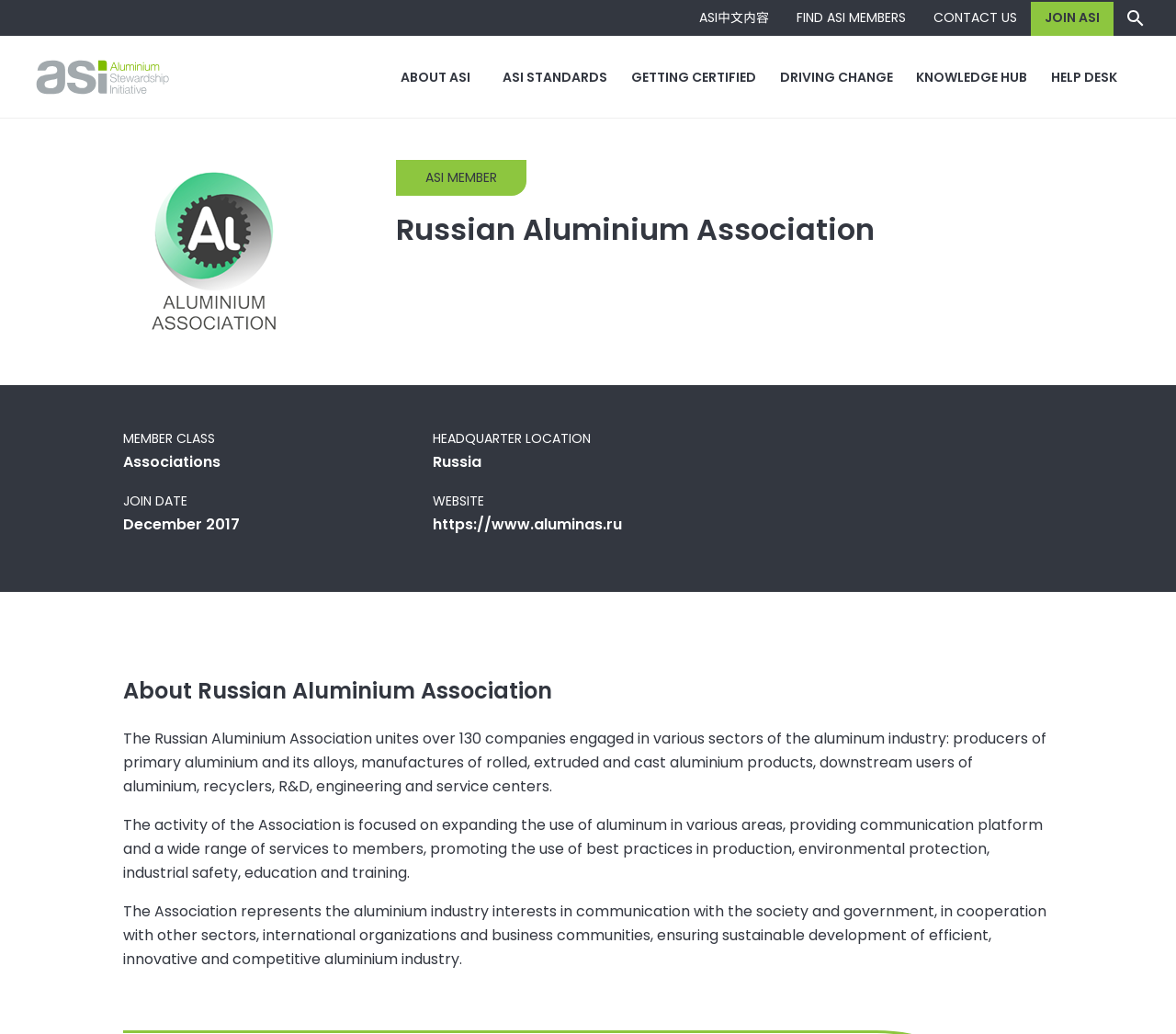Indicate the bounding box coordinates of the element that needs to be clicked to satisfy the following instruction: "Contact Russian Aluminium Association". The coordinates should be four float numbers between 0 and 1, i.e., [left, top, right, bottom].

[0.782, 0.0, 0.876, 0.035]